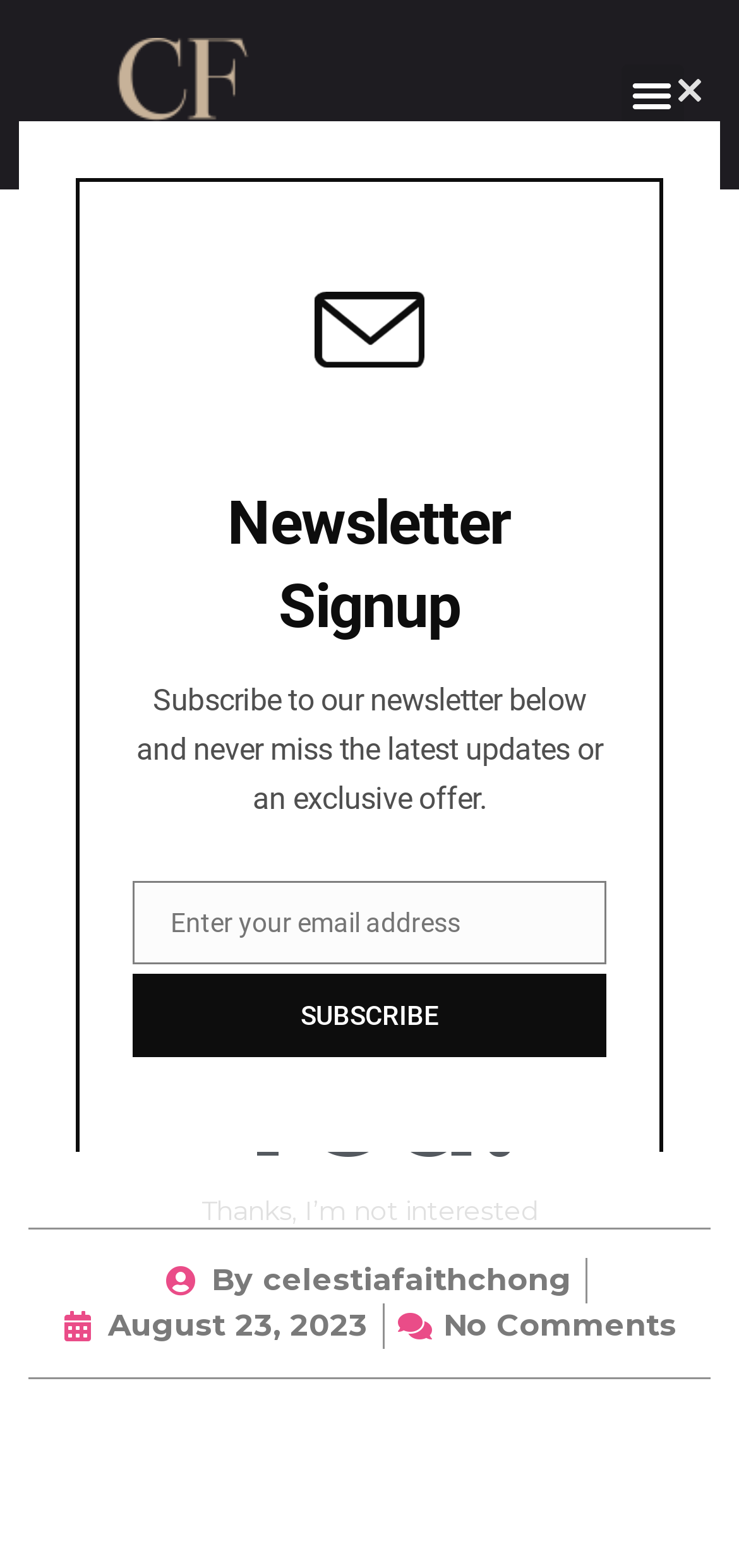What is the purpose of the dialog box?
Kindly offer a detailed explanation using the data available in the image.

I found a dialog box with a modal attribute set to true, and inside it, I found a static text element with the text 'Newsletter Signup', indicating that the purpose of the dialog box is to sign up for a newsletter.